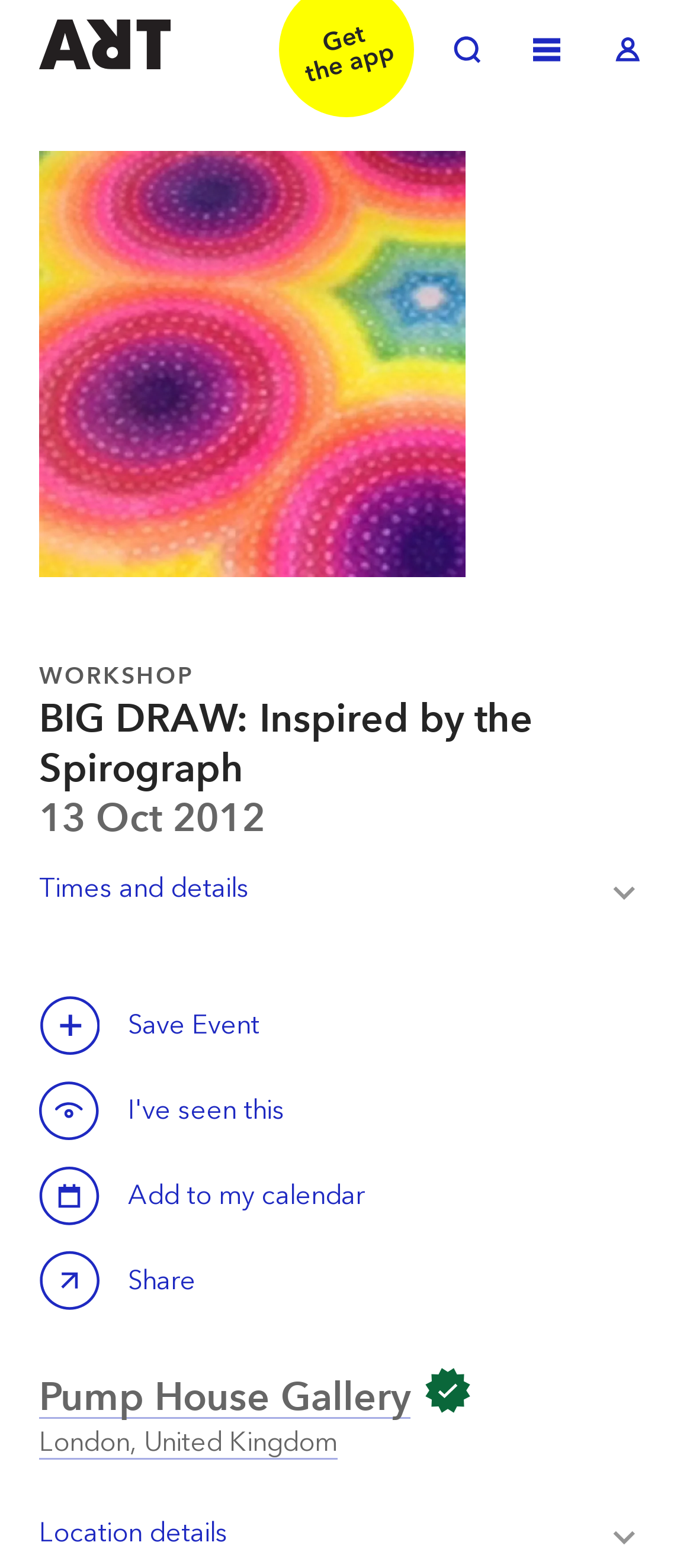What is the date of the workshop?
Based on the visual content, answer with a single word or a brief phrase.

13 Oct 2012